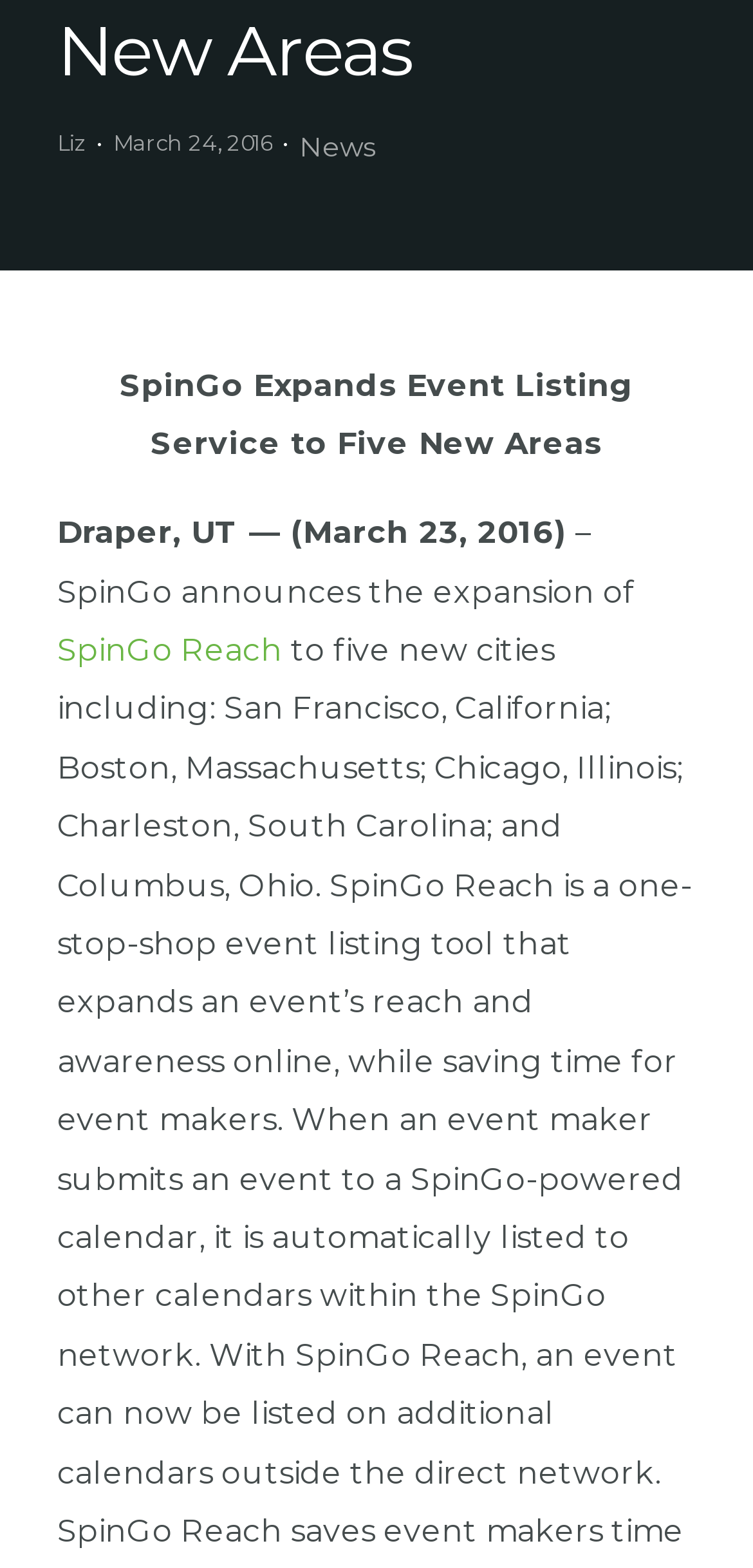Please determine the bounding box coordinates for the element with the description: "Contact".

[0.05, 0.075, 0.95, 0.155]